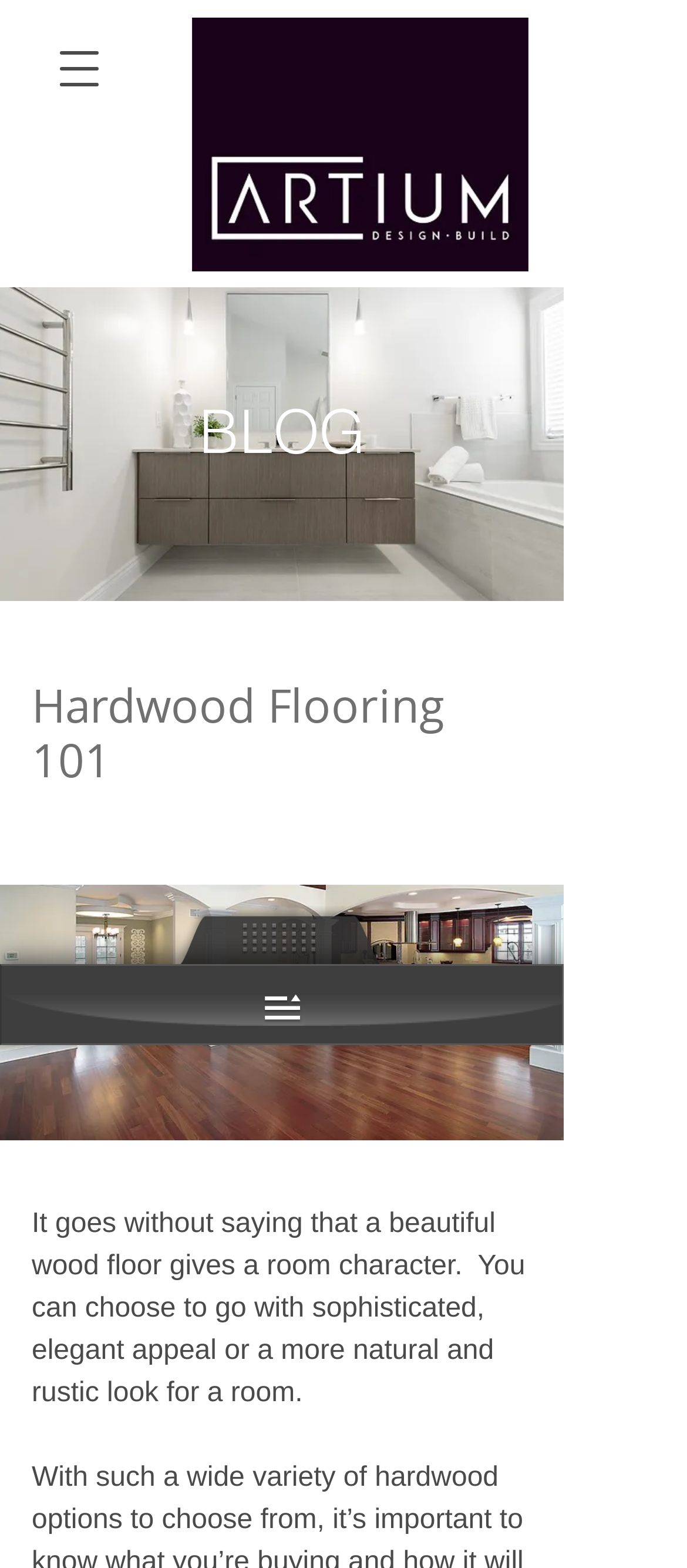Give the bounding box coordinates for the element described by: "aria-label="Open navigation menu"".

[0.051, 0.016, 0.179, 0.072]